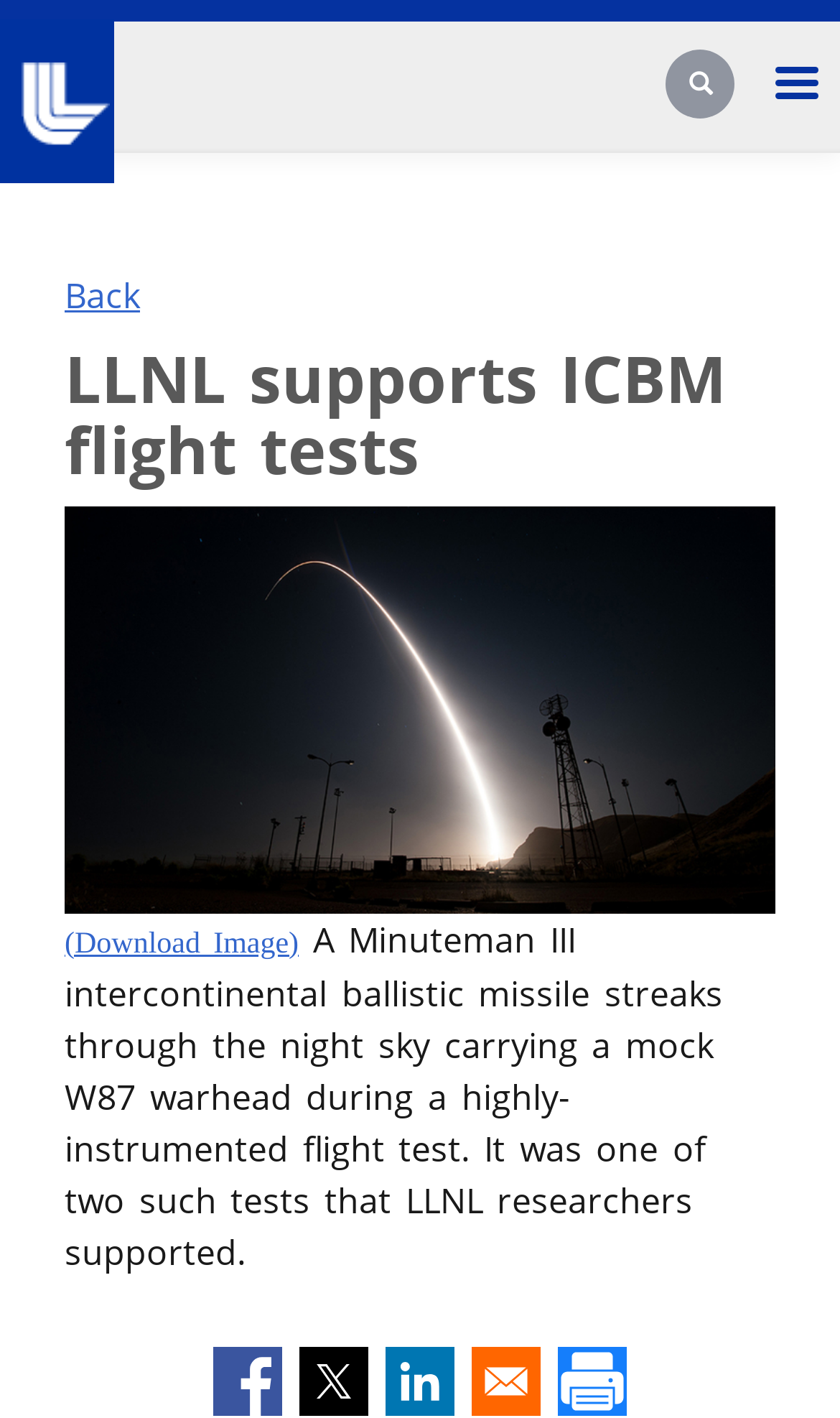Pinpoint the bounding box coordinates for the area that should be clicked to perform the following instruction: "Download the image".

[0.077, 0.654, 0.356, 0.677]